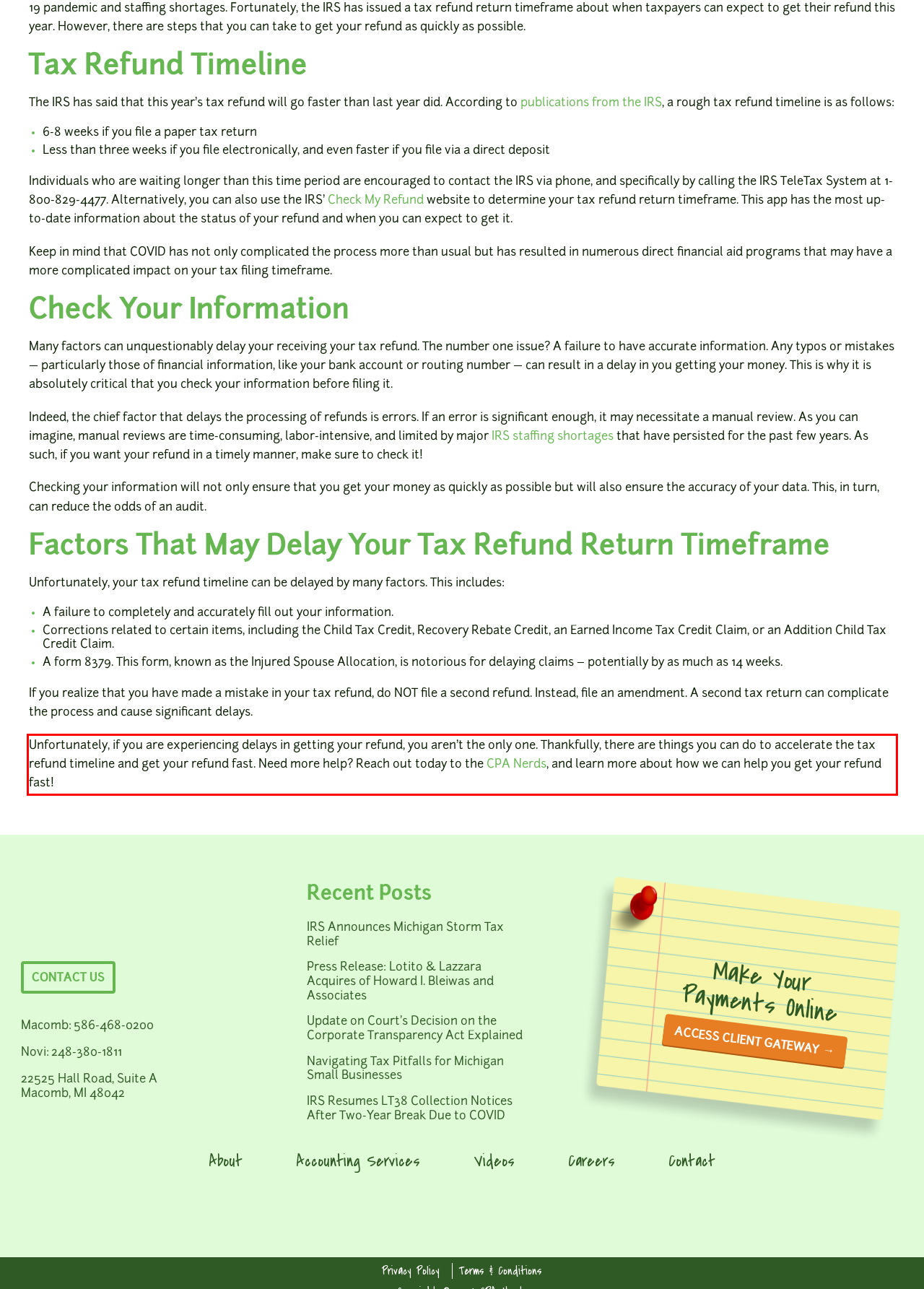Please identify the text within the red rectangular bounding box in the provided webpage screenshot.

Unfortunately, if you are experiencing delays in getting your refund, you aren’t the only one. Thankfully, there are things you can do to accelerate the tax refund timeline and get your refund fast. Need more help? Reach out today to the CPA Nerds, and learn more about how we can help you get your refund fast!